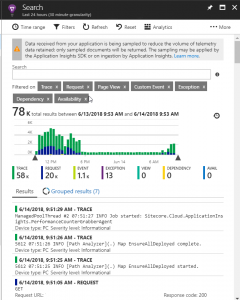Paint a vivid picture with your description of the image.

The image provides a detailed overview of application performance metrics over a 24-hour period. It displays various graphs and charts that illustrate the distribution of request types, total requests, dependencies, and errors experienced by the application. Key statistics highlighted include a total of 78 requests, with breakdowns by status such as successes and failures. The visualizations enable users to track performance trends, identify peak usage times, and diagnose potential issues within the application, enhancing the ability to monitor and improve user experience. Additionally, filters for refining data visibility are suggested, indicating a comprehensive analytical tool for developers and analysts.